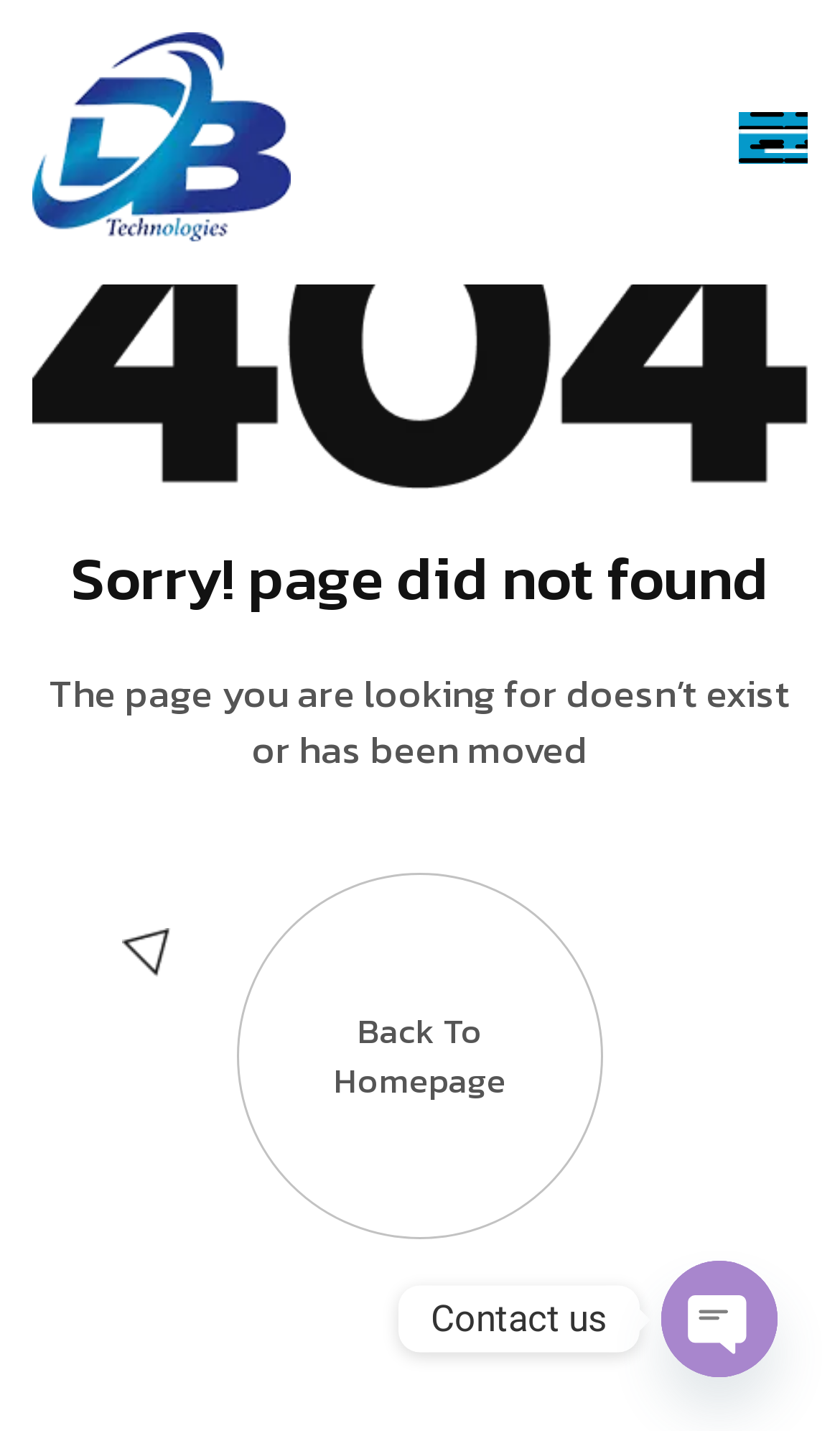Please examine the image and provide a detailed answer to the question: What is the error message on the webpage?

The error message is displayed in a heading element, and it says 'Sorry! page did not found', indicating that the page the user is looking for does not exist or has been moved.